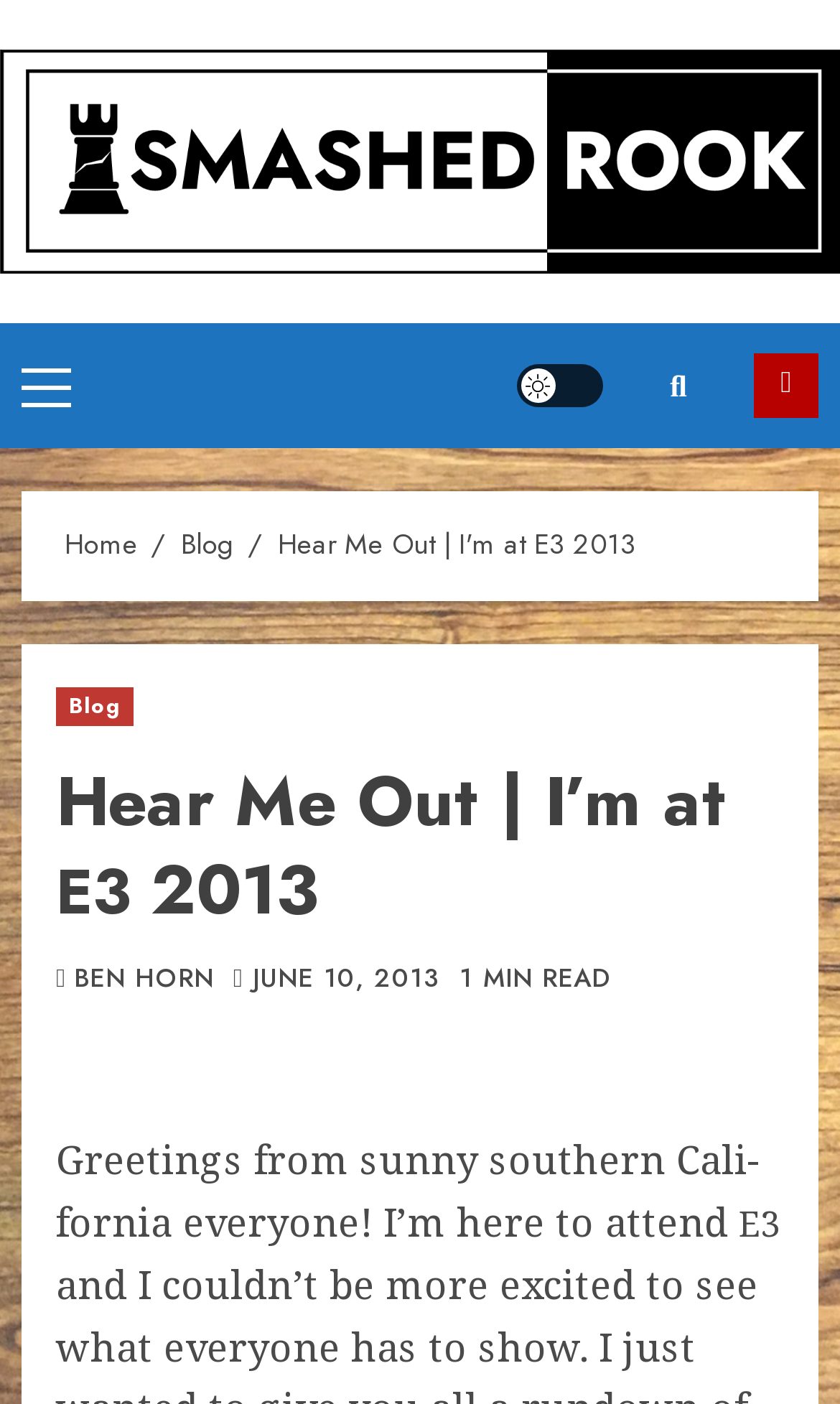Pinpoint the bounding box coordinates of the element that must be clicked to accomplish the following instruction: "Subscribe to the channel". The coordinates should be in the format of four float numbers between 0 and 1, i.e., [left, top, right, bottom].

[0.897, 0.252, 0.974, 0.298]